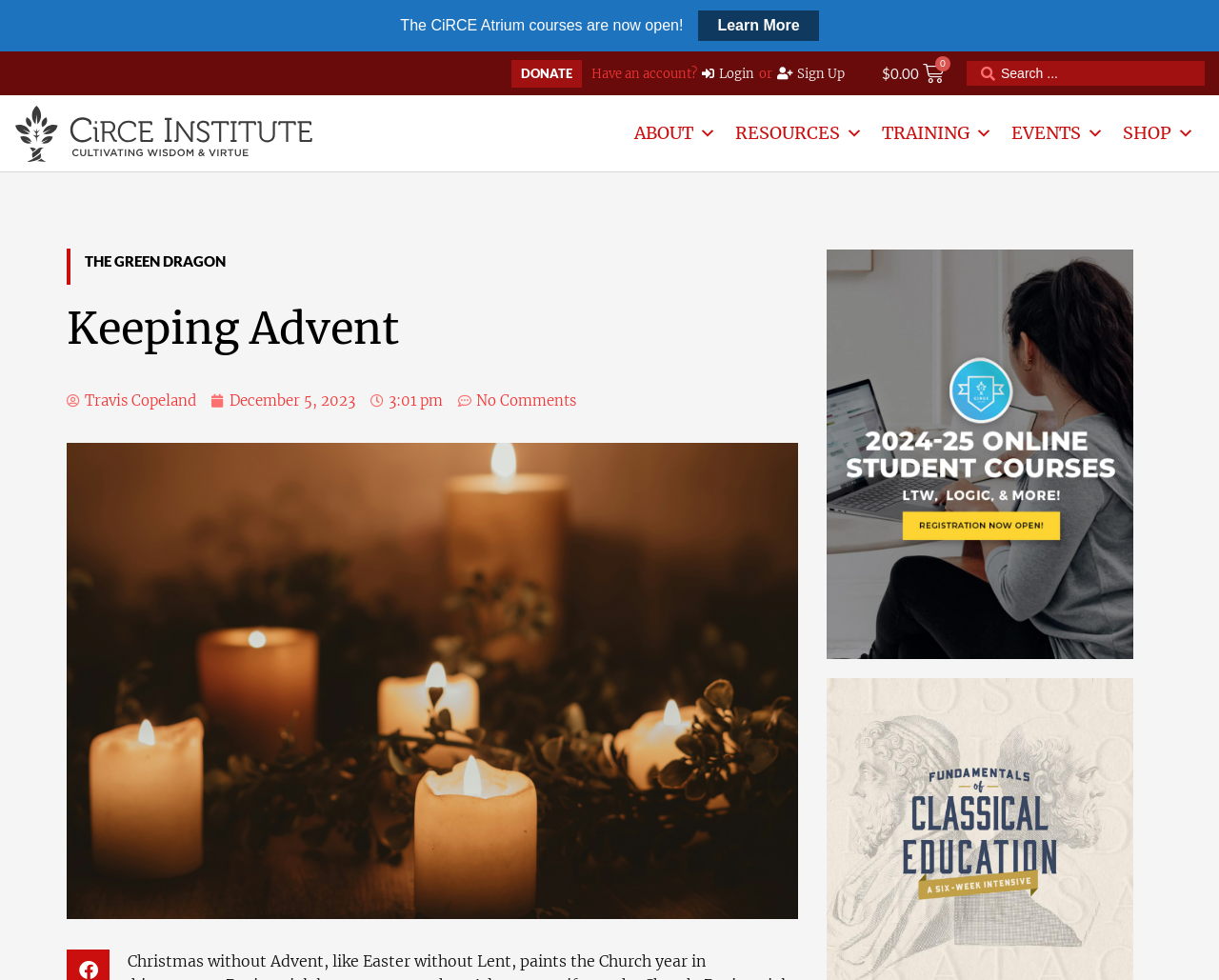Specify the bounding box coordinates for the region that must be clicked to perform the given instruction: "Donate to CiRCE Institute".

[0.419, 0.061, 0.477, 0.089]